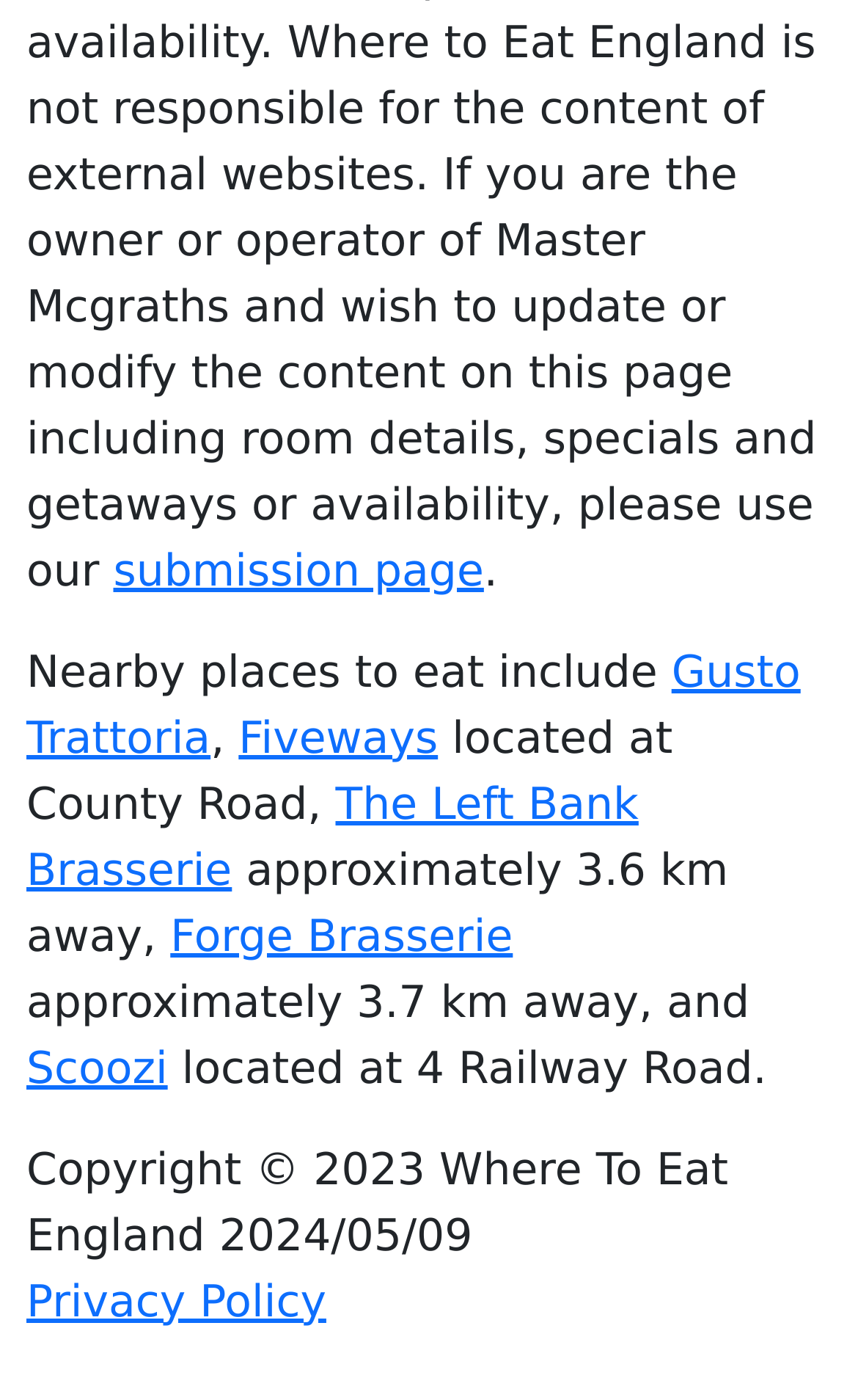Give the bounding box coordinates for this UI element: "Privacy Policy". The coordinates should be four float numbers between 0 and 1, arranged as [left, top, right, bottom].

[0.031, 0.91, 0.38, 0.948]